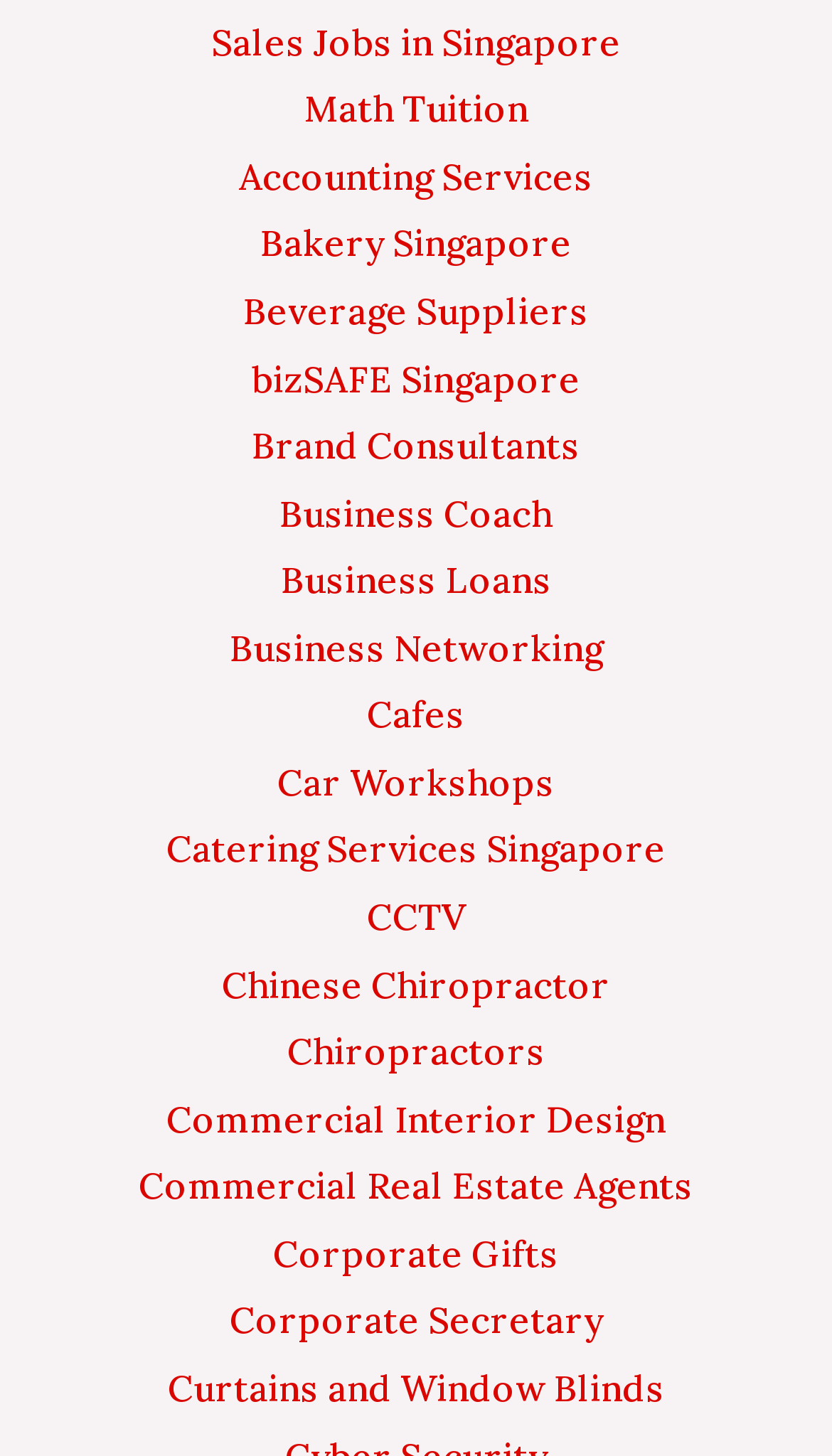Determine the bounding box coordinates of the clickable region to carry out the instruction: "Find accounting services".

[0.287, 0.105, 0.713, 0.137]